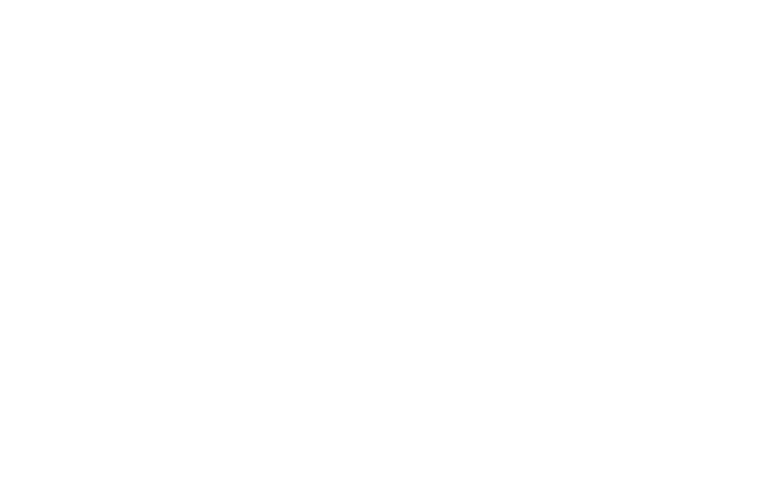What software is used to visualize the robot model?
Use the screenshot to answer the question with a single word or phrase.

rviz